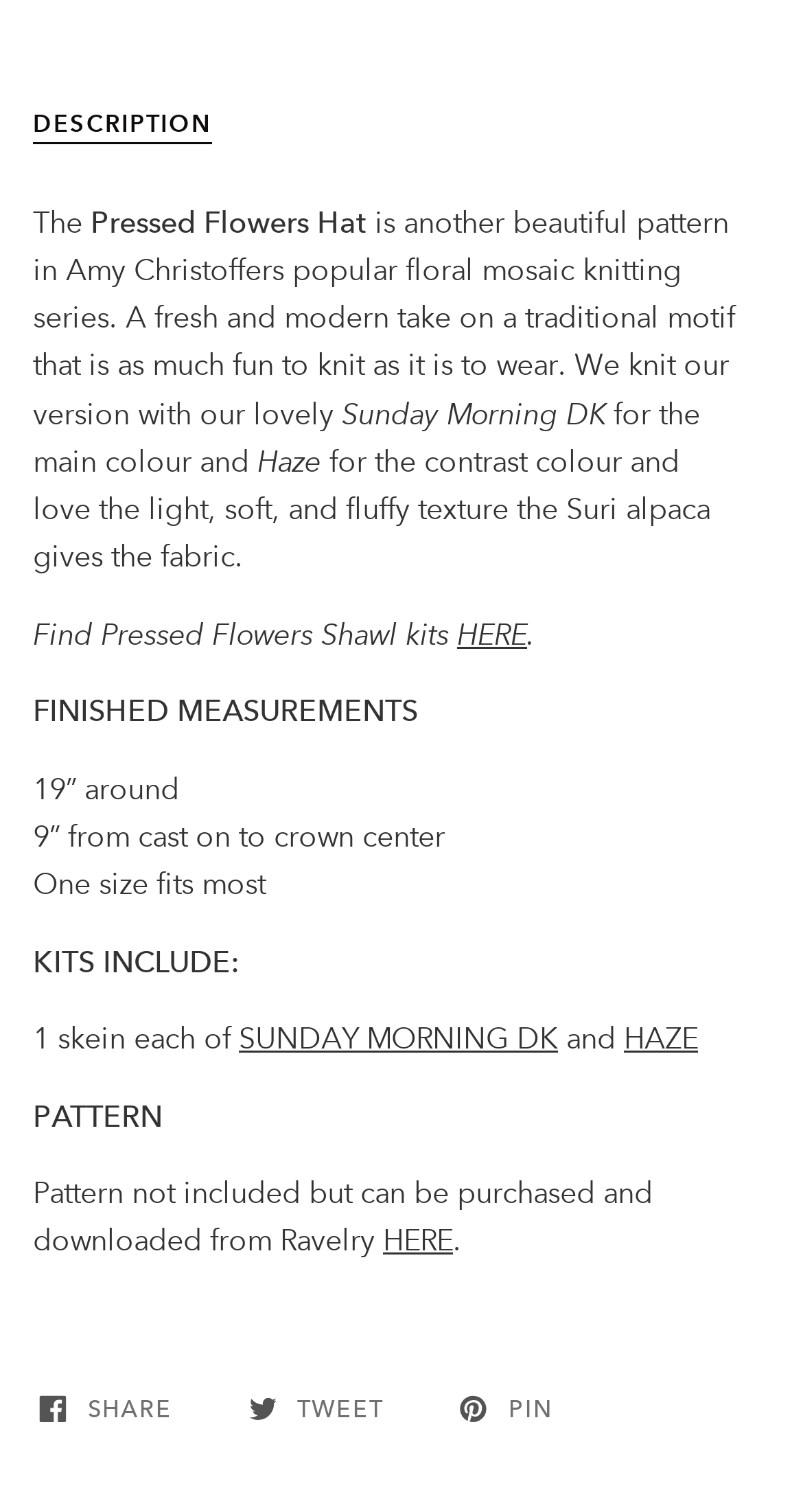How many skeins of yarn are included in the kit?
Using the image, provide a concise answer in one word or a short phrase.

1 skein each